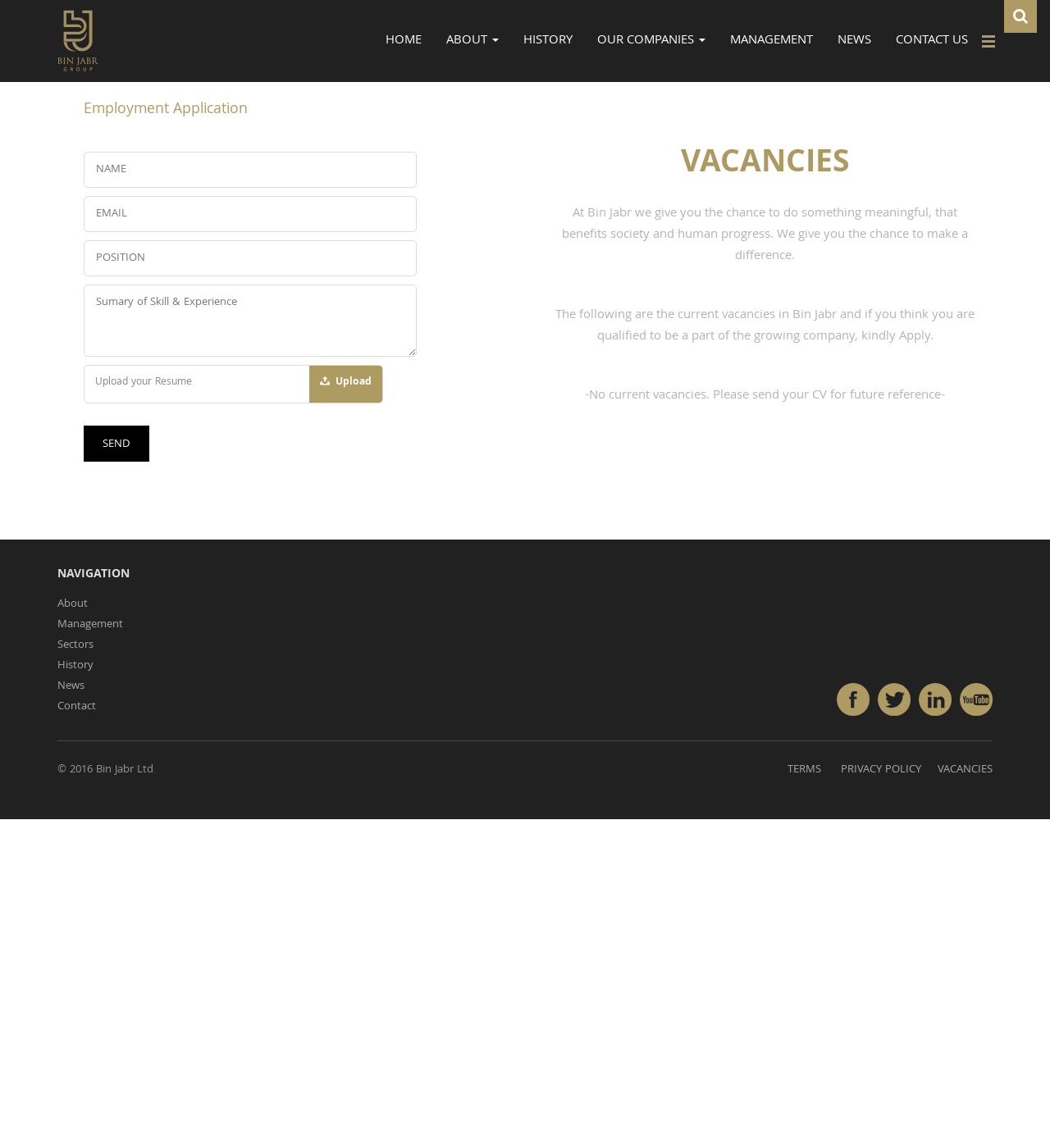Identify the bounding box for the UI element described as: "Sectors". The coordinates should be four float numbers between 0 and 1, i.e., [left, top, right, bottom].

[0.055, 0.554, 0.089, 0.57]